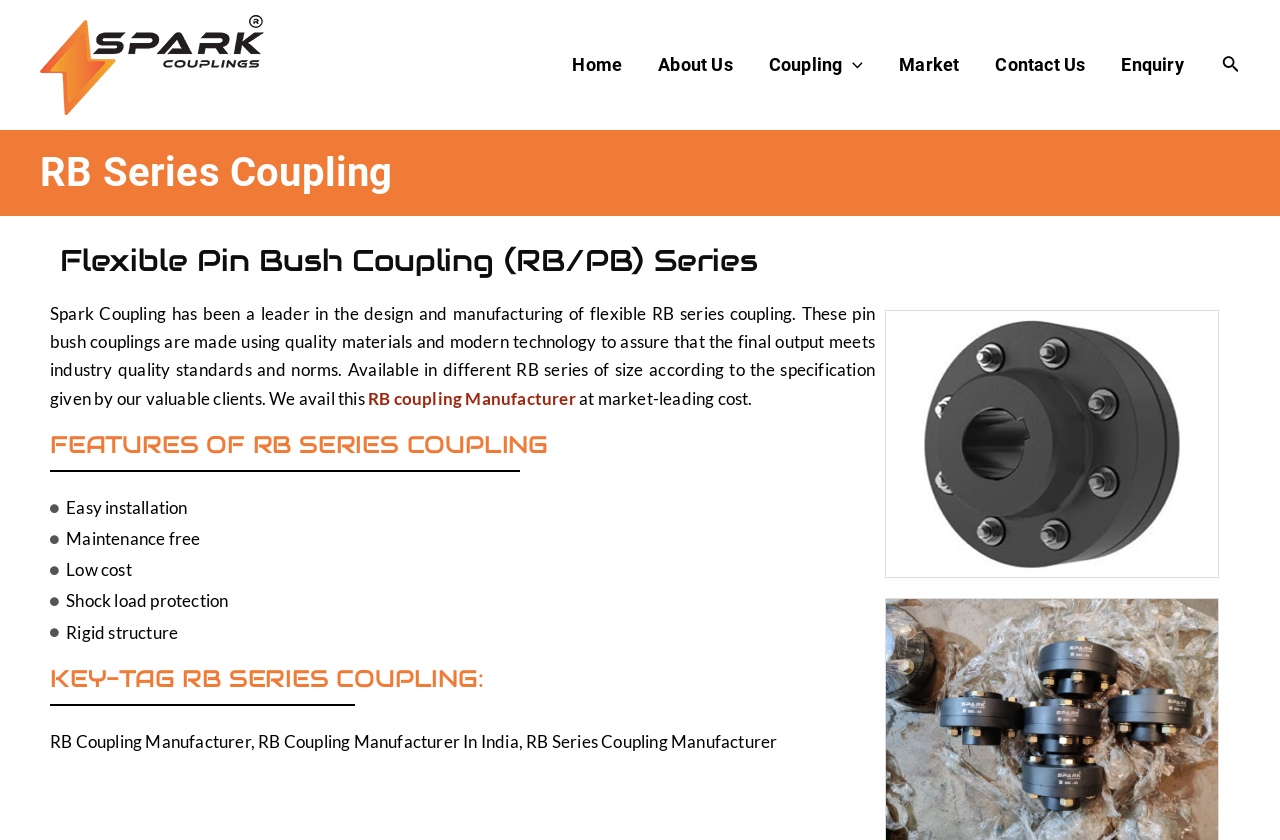Identify the bounding box coordinates of the clickable section necessary to follow the following instruction: "Click the Spark Coupling Logo". The coordinates should be presented as four float numbers from 0 to 1, i.e., [left, top, right, bottom].

[0.031, 0.065, 0.206, 0.087]